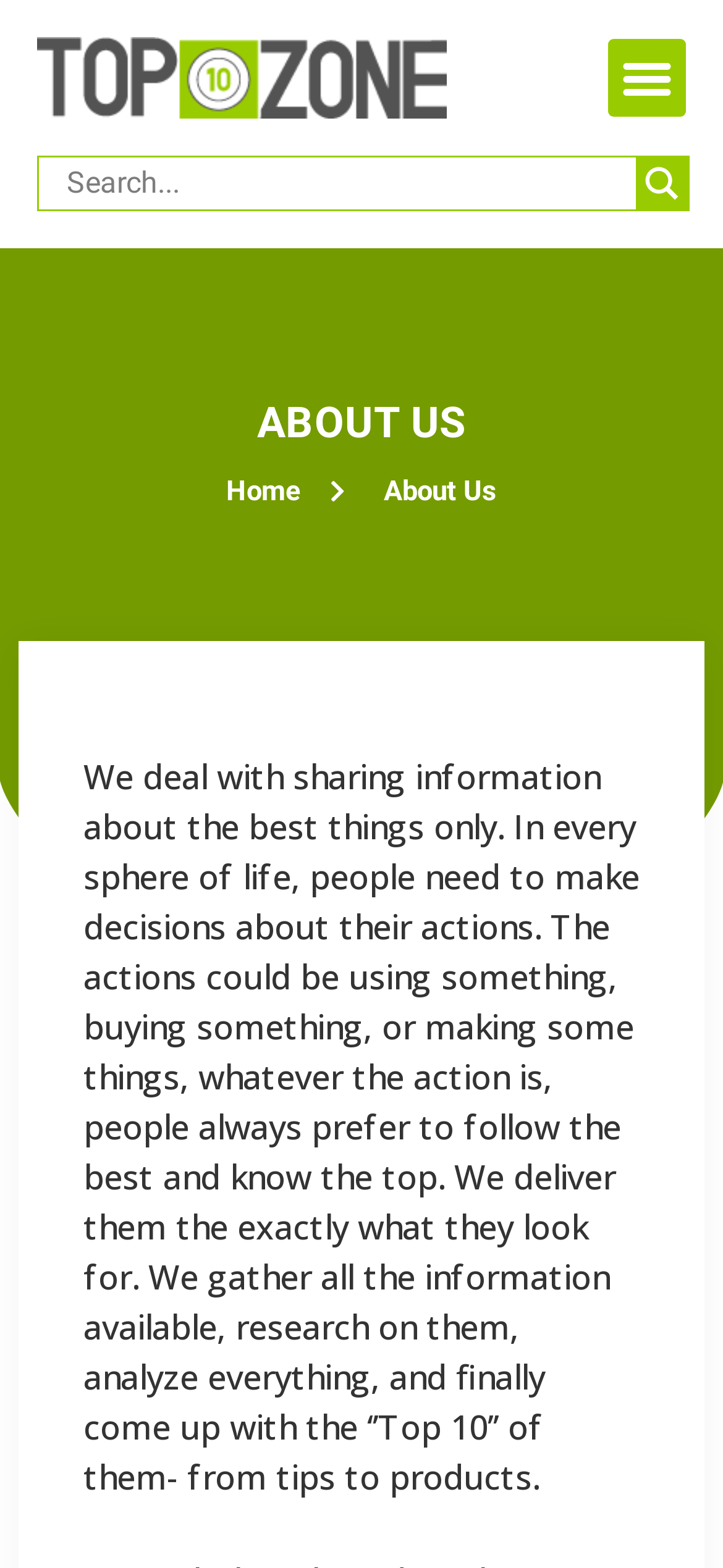Using the description "aria-label="Search input" name="phrase" placeholder="Search..."", predict the bounding box of the relevant HTML element.

[0.092, 0.1, 0.867, 0.133]